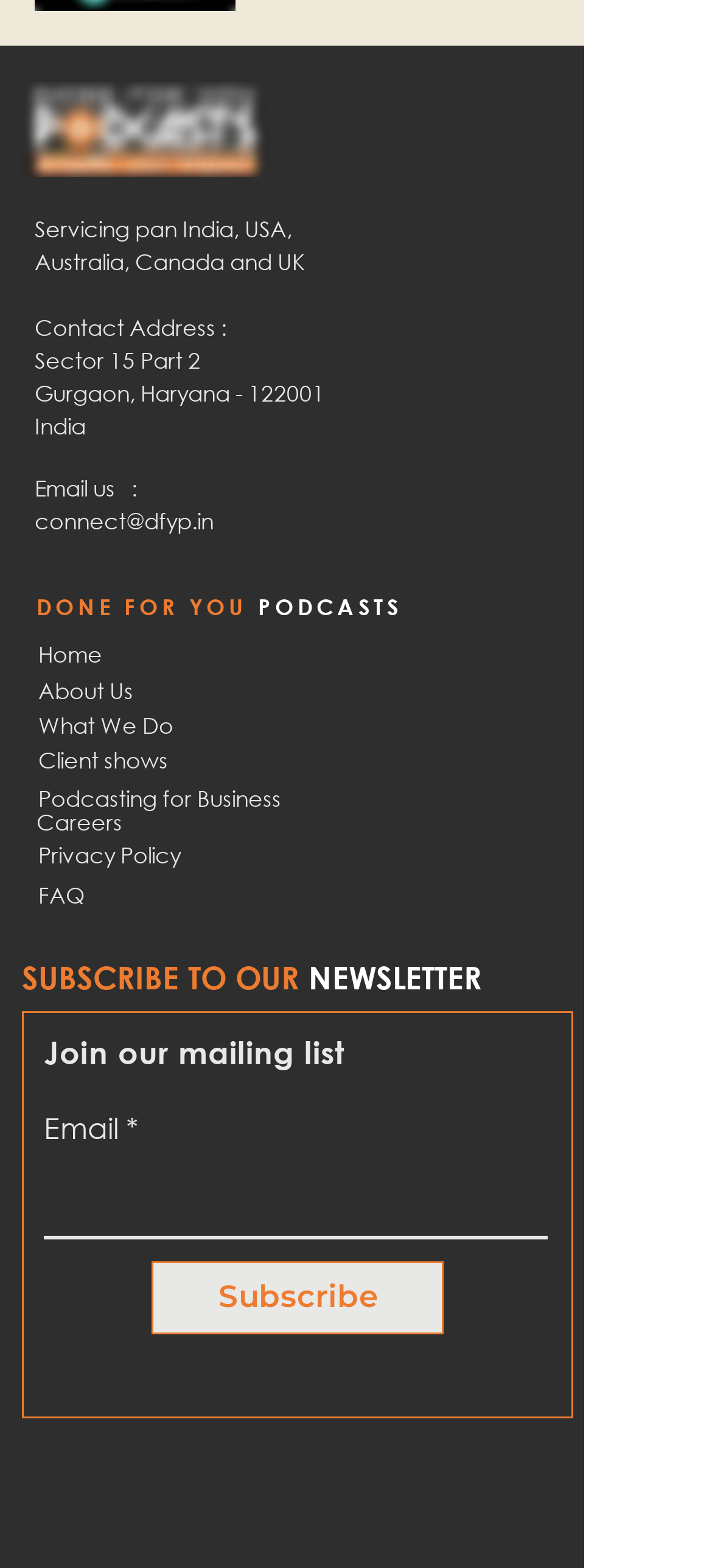Use a single word or phrase to answer the following:
What is the name of the company's podcasting service?

DONE FOR YOU PODCASTS